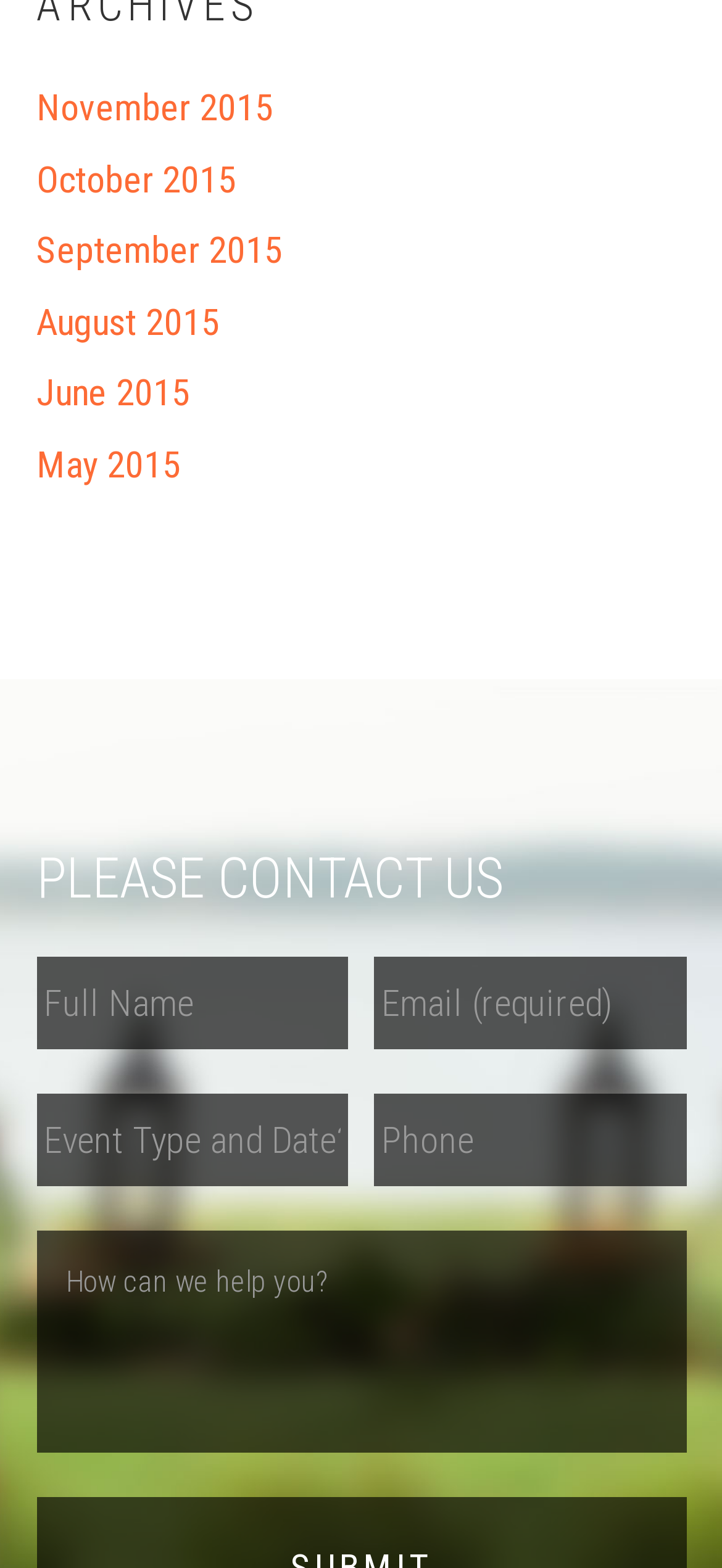Use a single word or phrase to answer the question: What is the purpose of the heading?

To contact us